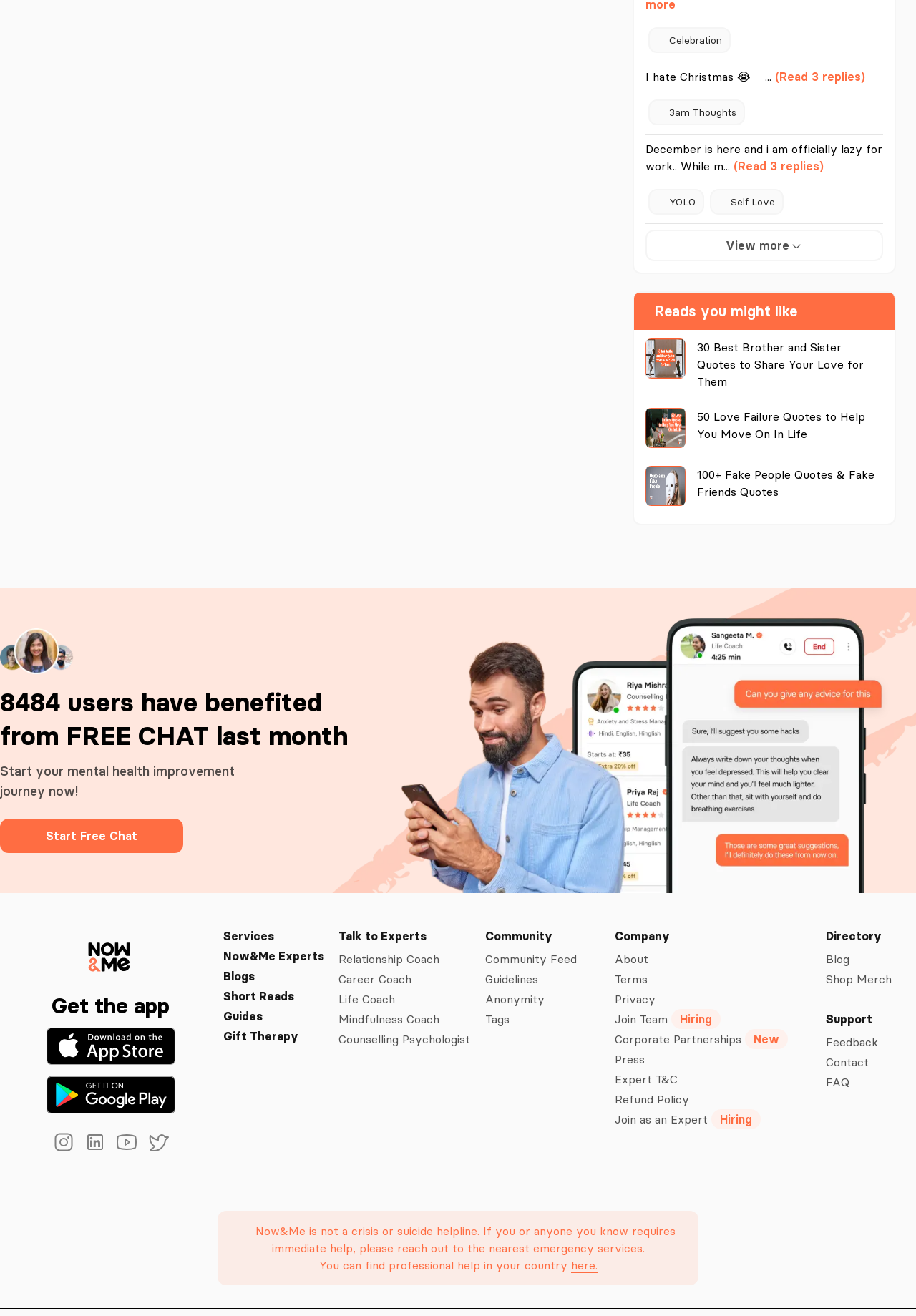Please identify the bounding box coordinates of the element I should click to complete this instruction: 'Click on the 'Start Free Chat' button'. The coordinates should be given as four float numbers between 0 and 1, like this: [left, top, right, bottom].

[0.0, 0.609, 0.2, 0.648]